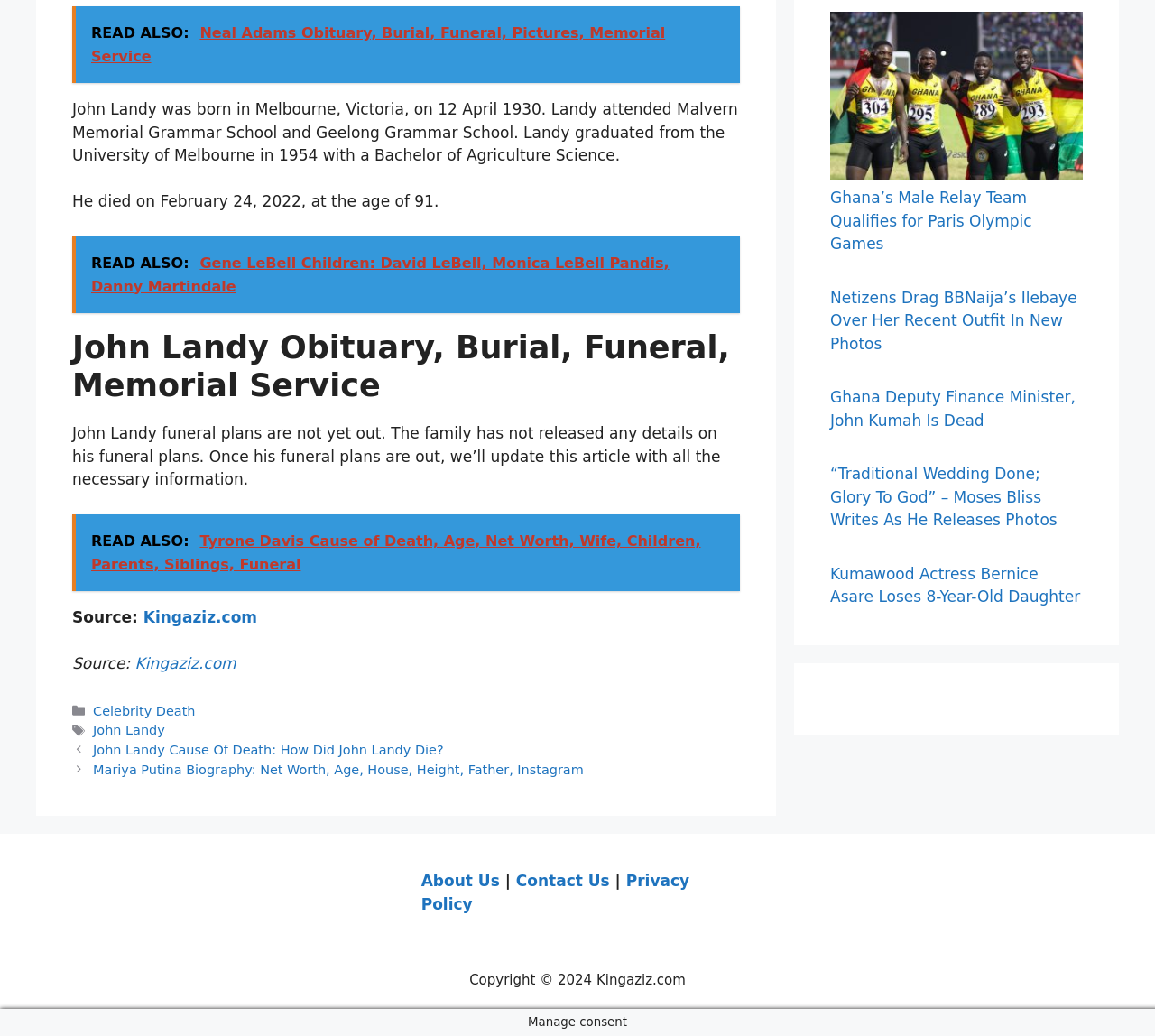Calculate the bounding box coordinates for the UI element based on the following description: "Kingaziz.com". Ensure the coordinates are four float numbers between 0 and 1, i.e., [left, top, right, bottom].

[0.124, 0.587, 0.223, 0.605]